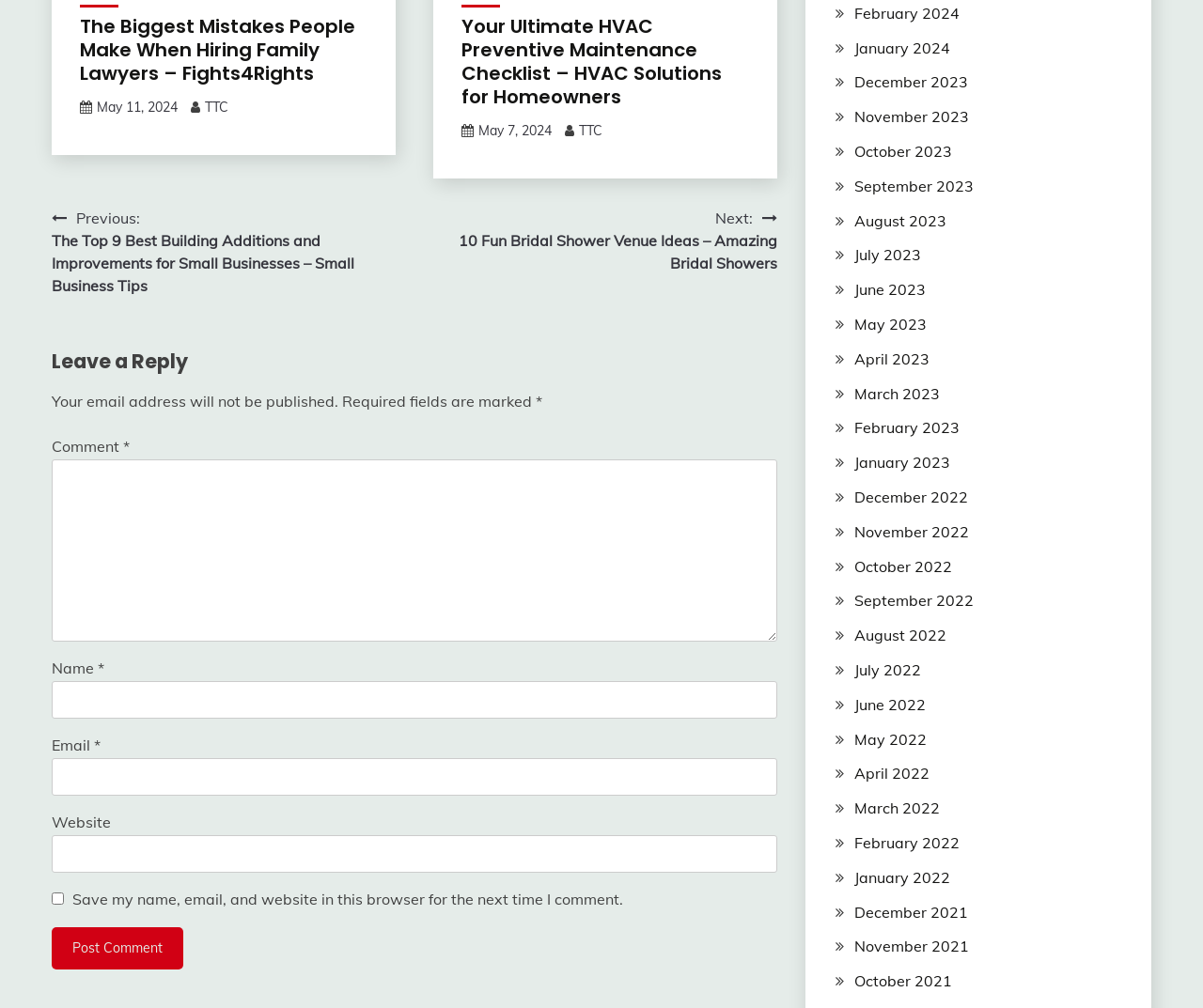How many articles are displayed on this page?
Using the information presented in the image, please offer a detailed response to the question.

I counted the number of article headings on the page, which are 'The Biggest Mistakes People Make When Hiring Family Lawyers – Fights4Rights' and 'Your Ultimate HVAC Preventive Maintenance Checklist – HVAC Solutions for Homeowners'. There are two article headings, so there are two articles displayed on this page.